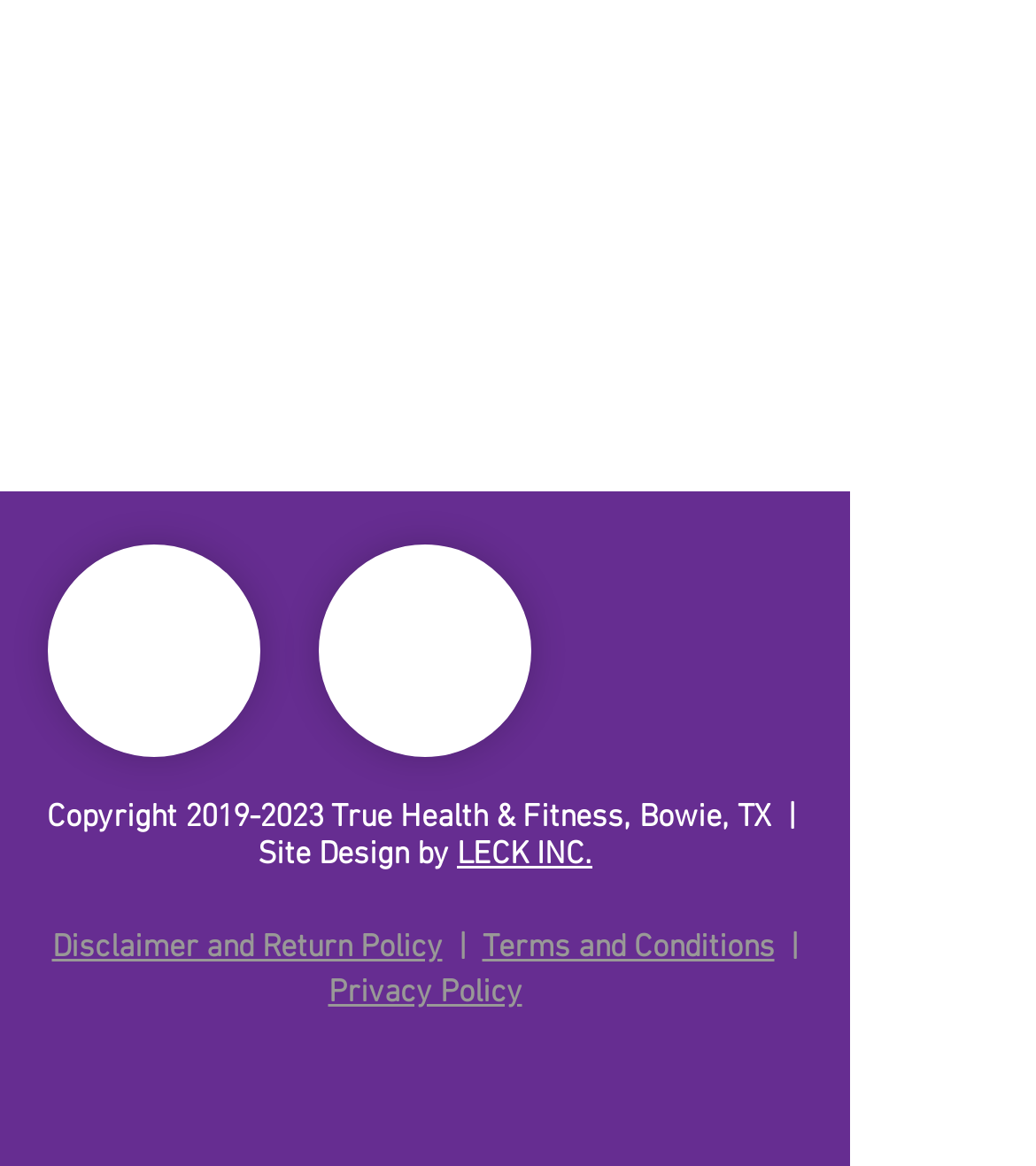Please determine the bounding box coordinates for the UI element described here. Use the format (top-left x, top-left y, bottom-right x, bottom-right y) with values bounded between 0 and 1: Terms and Conditions

[0.465, 0.797, 0.747, 0.829]